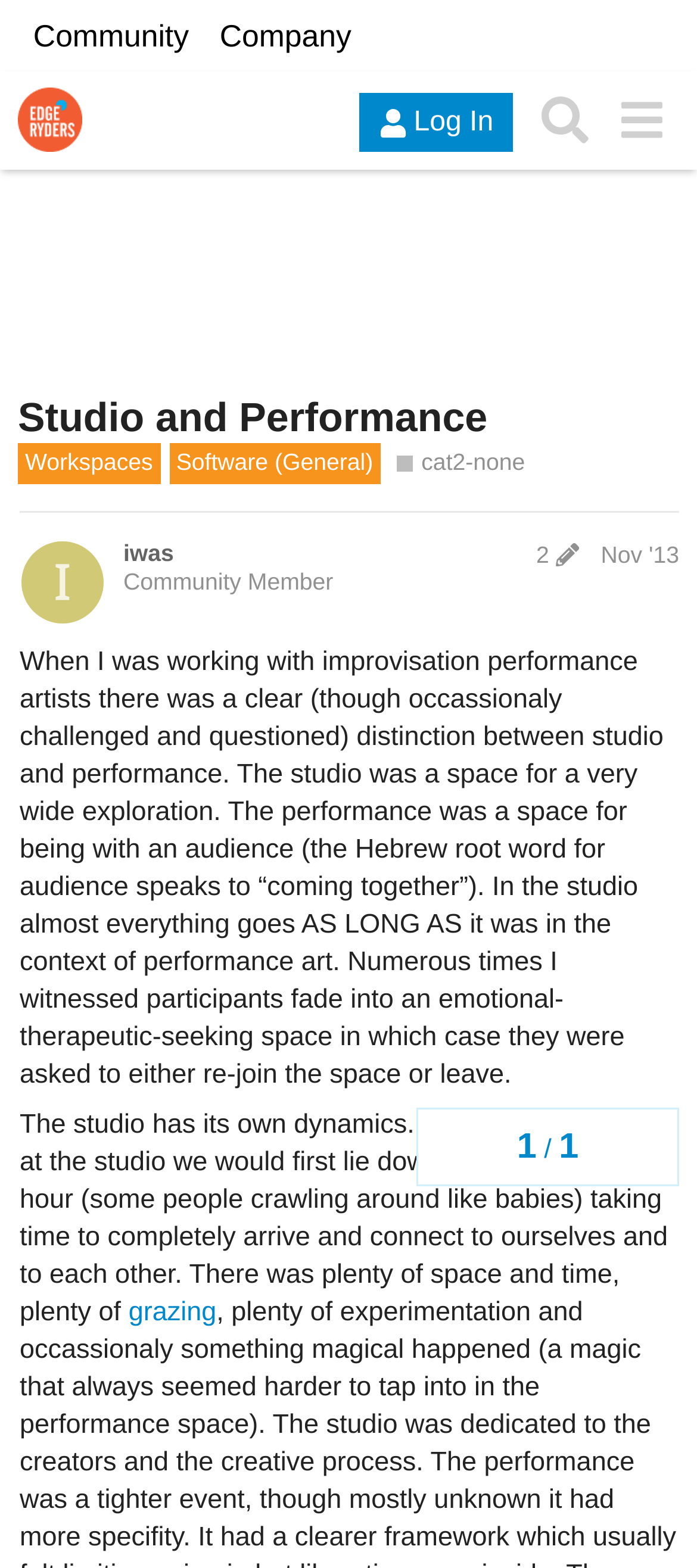Show the bounding box coordinates for the HTML element described as: "Studio and Performance".

[0.026, 0.251, 0.699, 0.281]